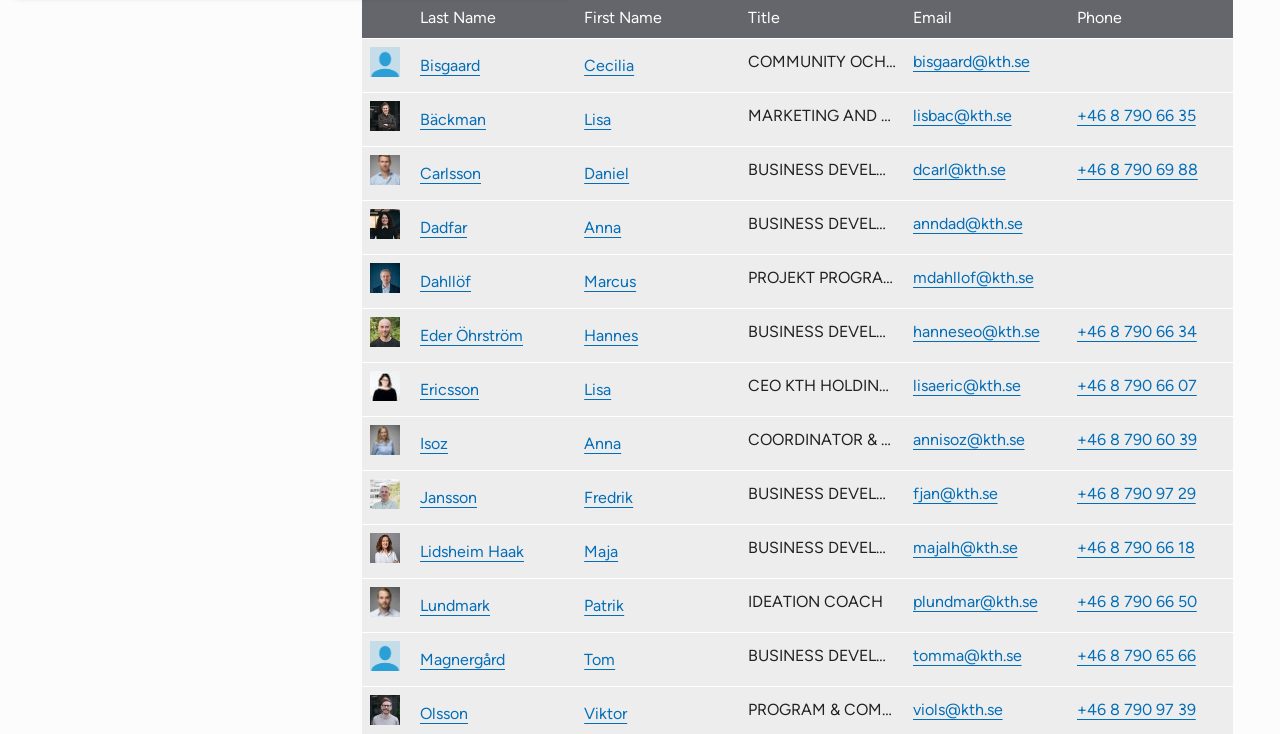Provide a short answer to the following question with just one word or phrase: What is the job title of the person named Hannes?

BUSINESS DEVELOPMENT COACH